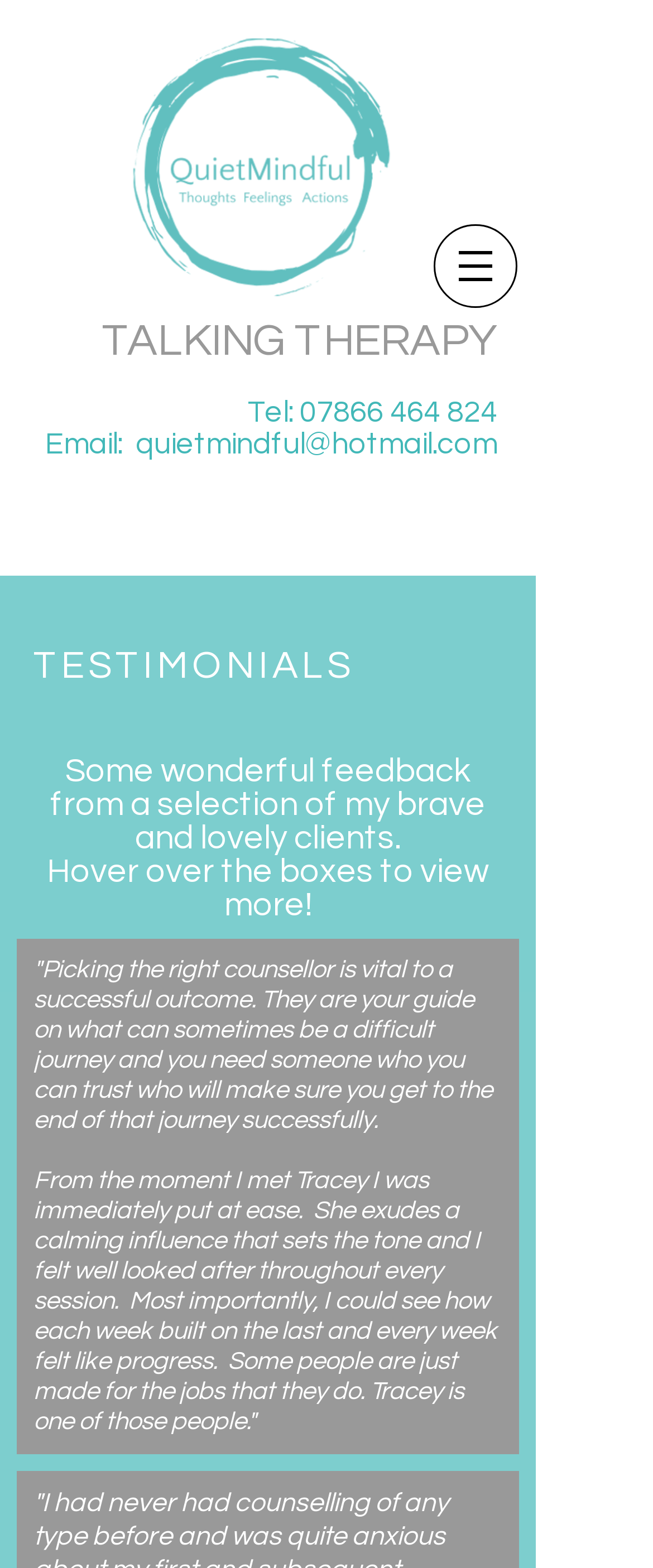What is the purpose of the webpage?
Please provide a full and detailed response to the question.

I inferred the purpose of the webpage by looking at the overall structure and content of the webpage. The webpage has a heading that says 'TALKING THERAPY', and it has a section for testimonials from clients. This suggests that the webpage is intended to provide information about counselling and talking therapy services.